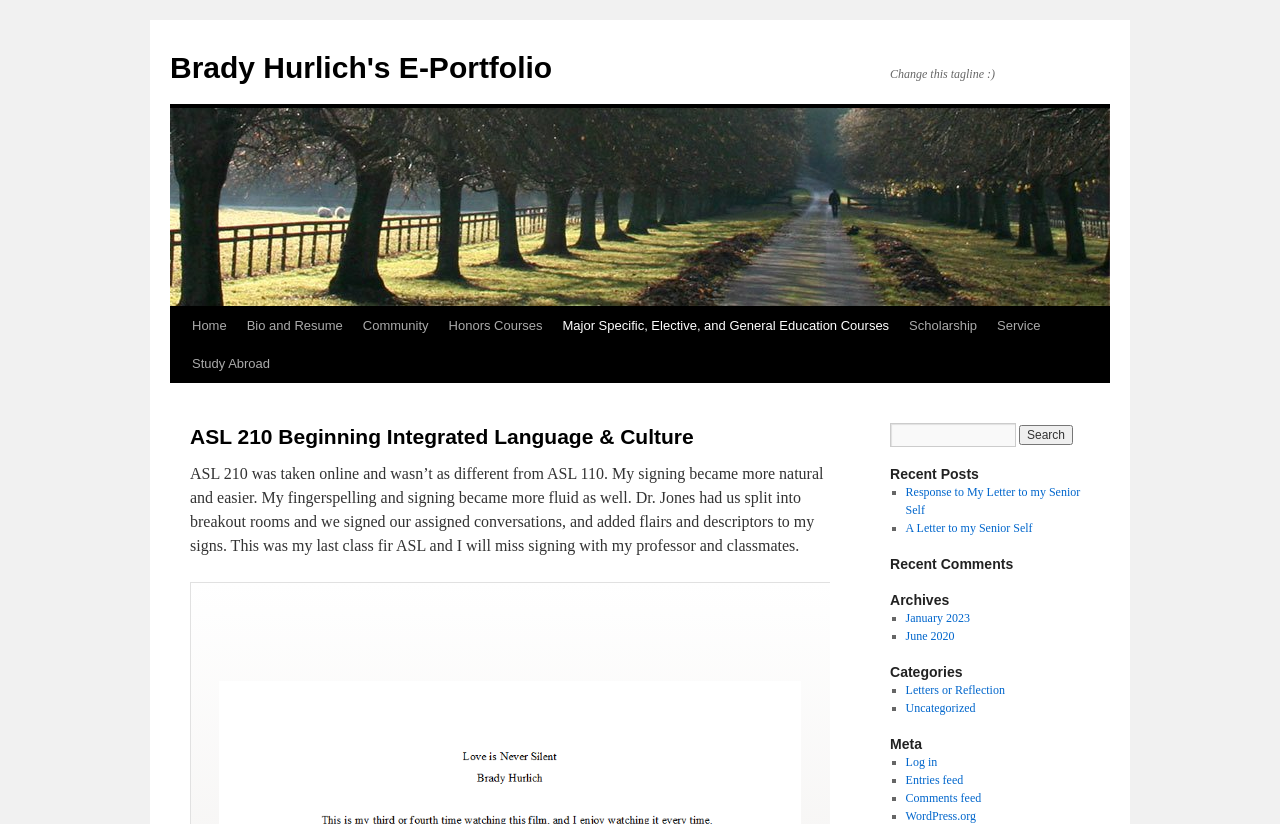Please provide a comprehensive answer to the question below using the information from the image: What is the name of the e-portfolio owner?

The name of the e-portfolio owner can be found in the link 'Brady Hurlich's E-Portfolio' at the top of the webpage, which suggests that the owner of this e-portfolio is Brady Hurlich.